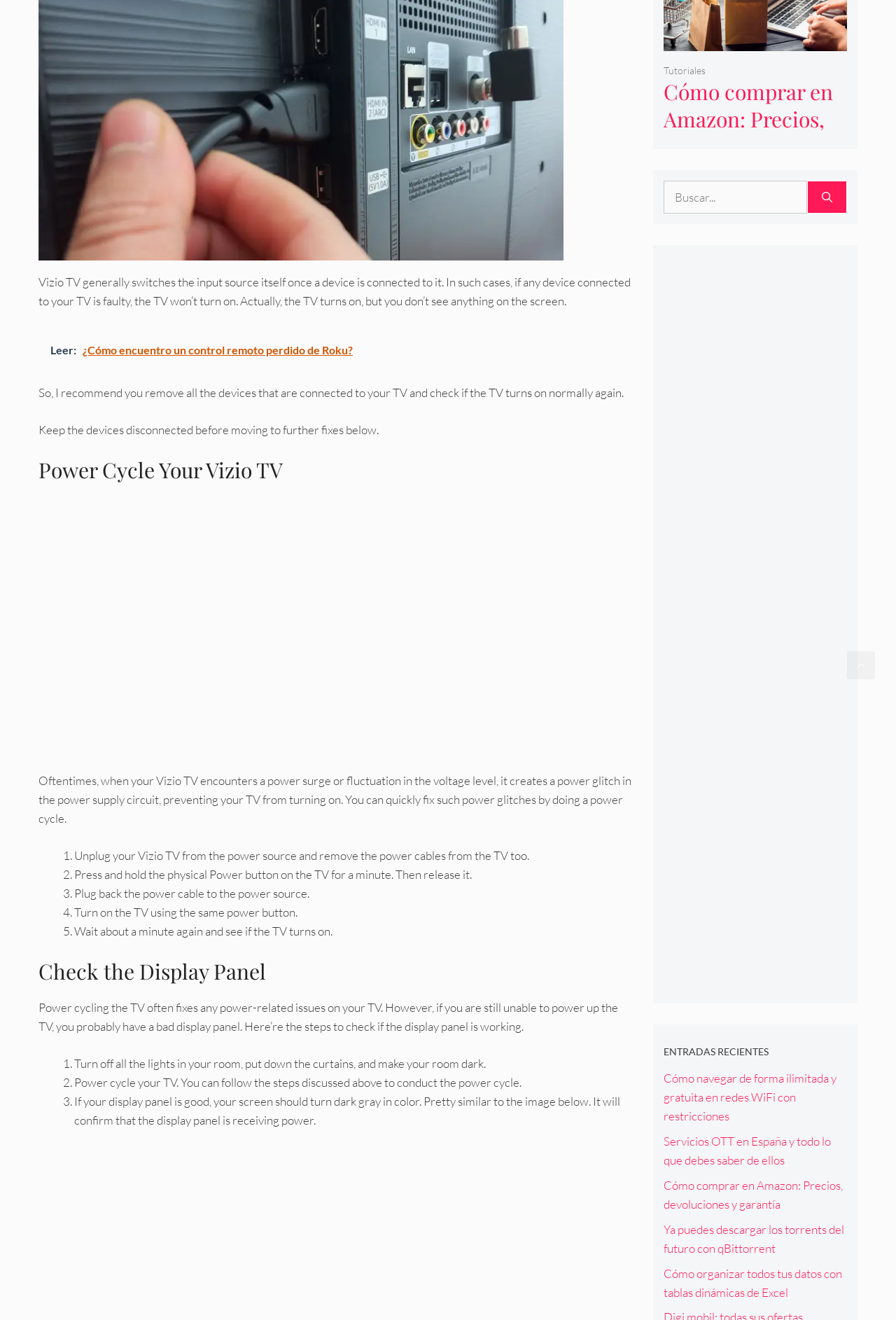Provide the bounding box coordinates of the area you need to click to execute the following instruction: "Learn about DENTAL SLEEP MEDICINE".

None